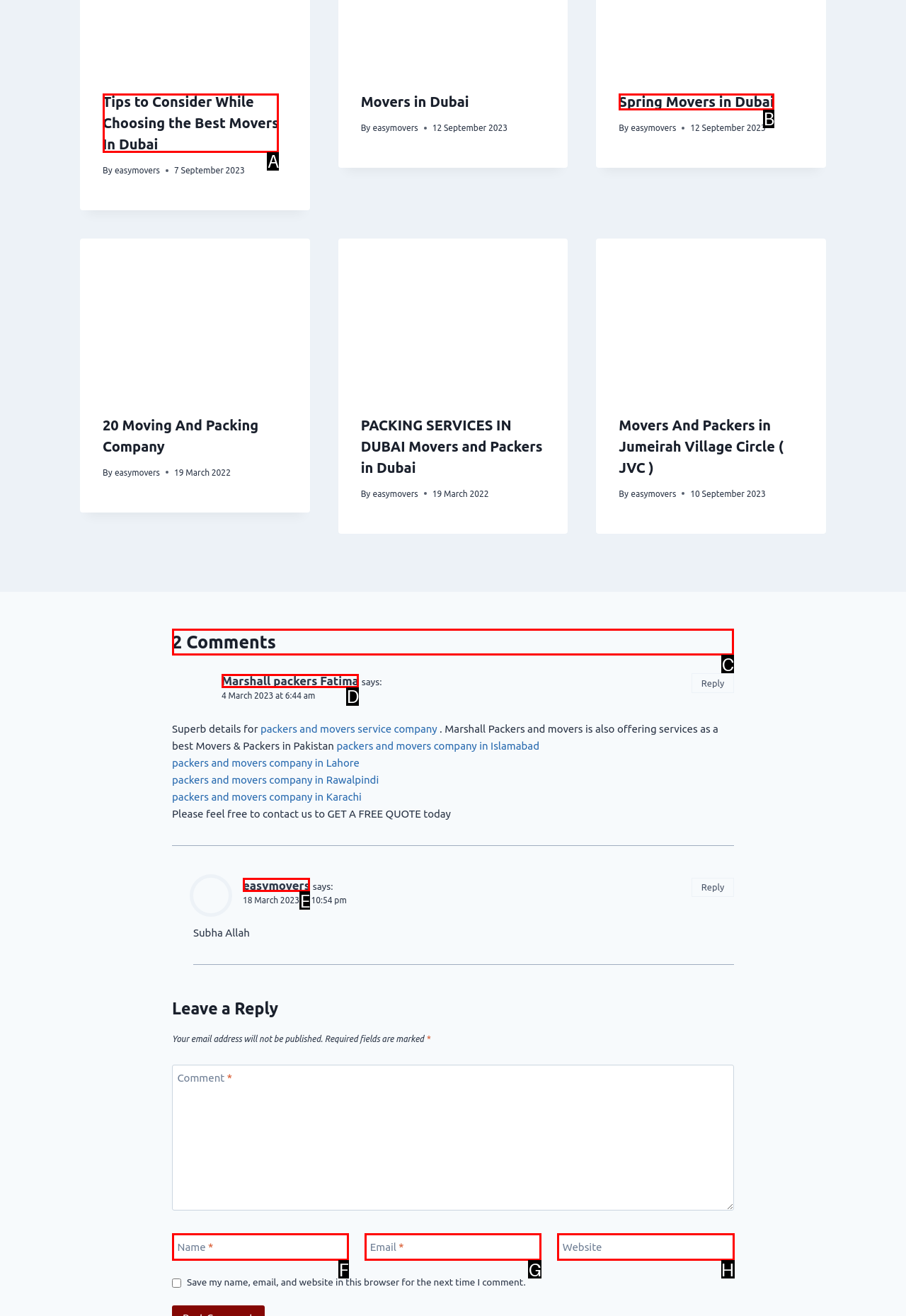Determine the letter of the UI element I should click on to complete the task: View the comments from the provided choices in the screenshot.

C